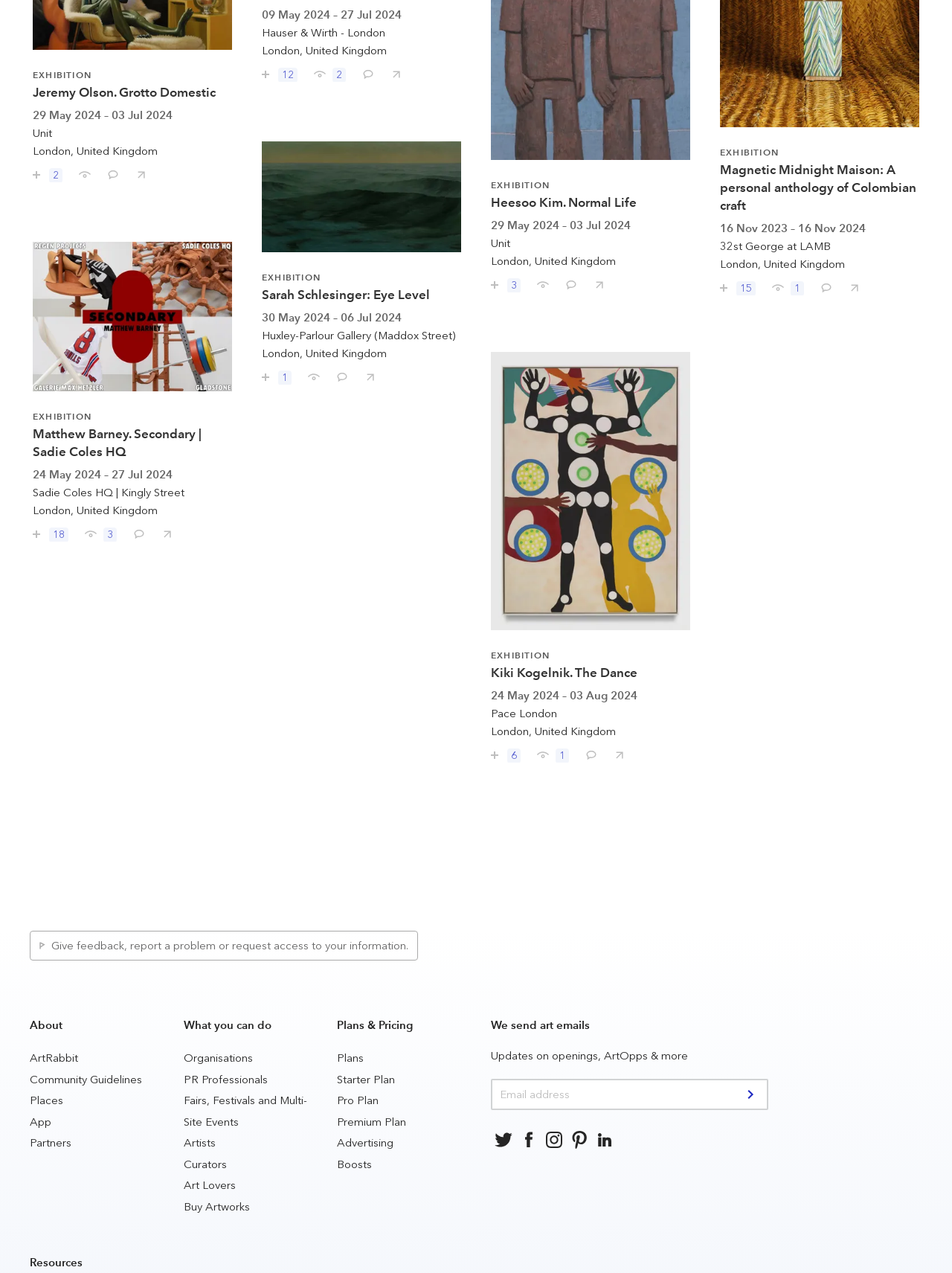Can you find the bounding box coordinates for the element that needs to be clicked to execute this instruction: "Share Isa Genzken. Wasserspeier And Angels with your friends"? The coordinates should be given as four float numbers between 0 and 1, i.e., [left, top, right, bottom].

[0.401, 0.047, 0.423, 0.064]